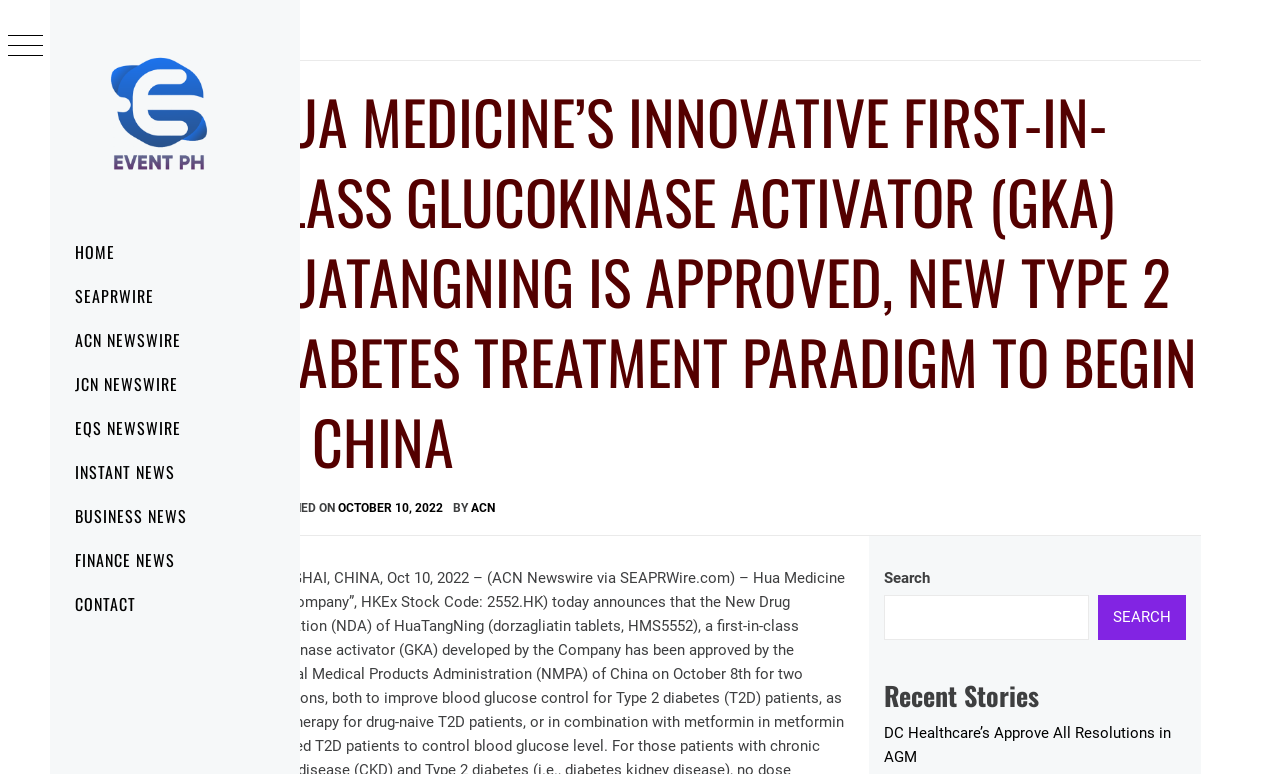Provide the bounding box coordinates for the area that should be clicked to complete the instruction: "Read the 'HUA MEDICINE’S INNOVATIVE FIRST-IN-CLASS GLUCOKINASE ACTIVATOR (GKA) HUATANGNING IS APPROVED, NEW TYPE 2 DIABETES TREATMENT PARADIGM TO BEGIN IN CHINA' article".

[0.296, 0.105, 0.938, 0.621]